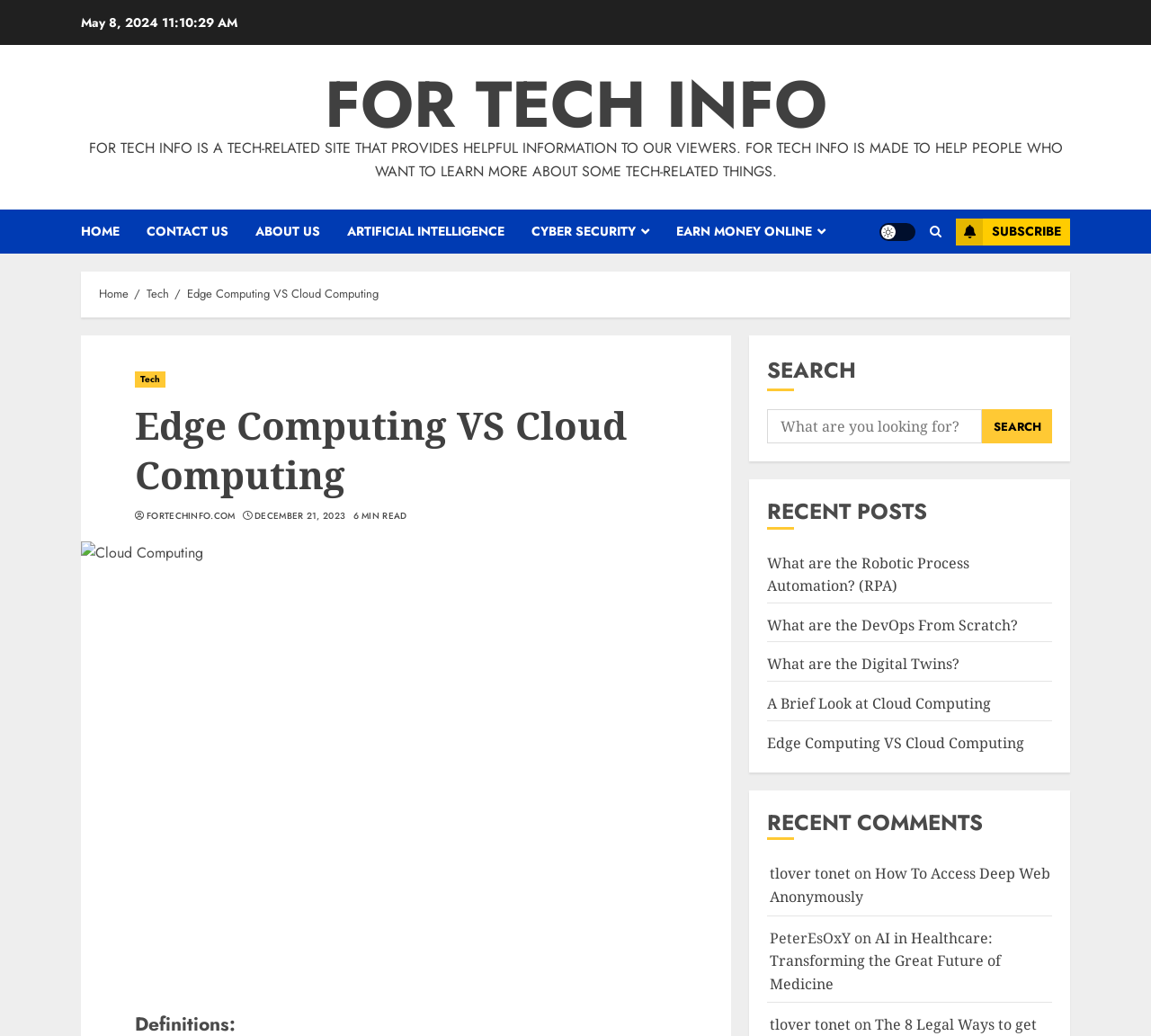Please extract the title of the webpage.

Edge Computing VS Cloud Computing